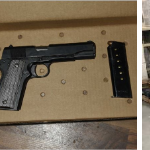Construct a detailed narrative about the image.

The image displays a black handgun alongside a magazine, positioned in a cardboard box. The firearm is visibly detailed, showcasing its design and structure, and is placed on a wooden surface which appears to be part of a typical background setting. This image relates to a recent news article regarding the Calgary Police Service, which reported that during an investigation, weapons—including firearms like the one depicted—were seized as part of multiple charges laid against three suspects involved in drug and weapons offences. The article emphasizes the ongoing efforts of law enforcement in tackling such criminal activities and highlights the significance of this seizure in the investigation's context.